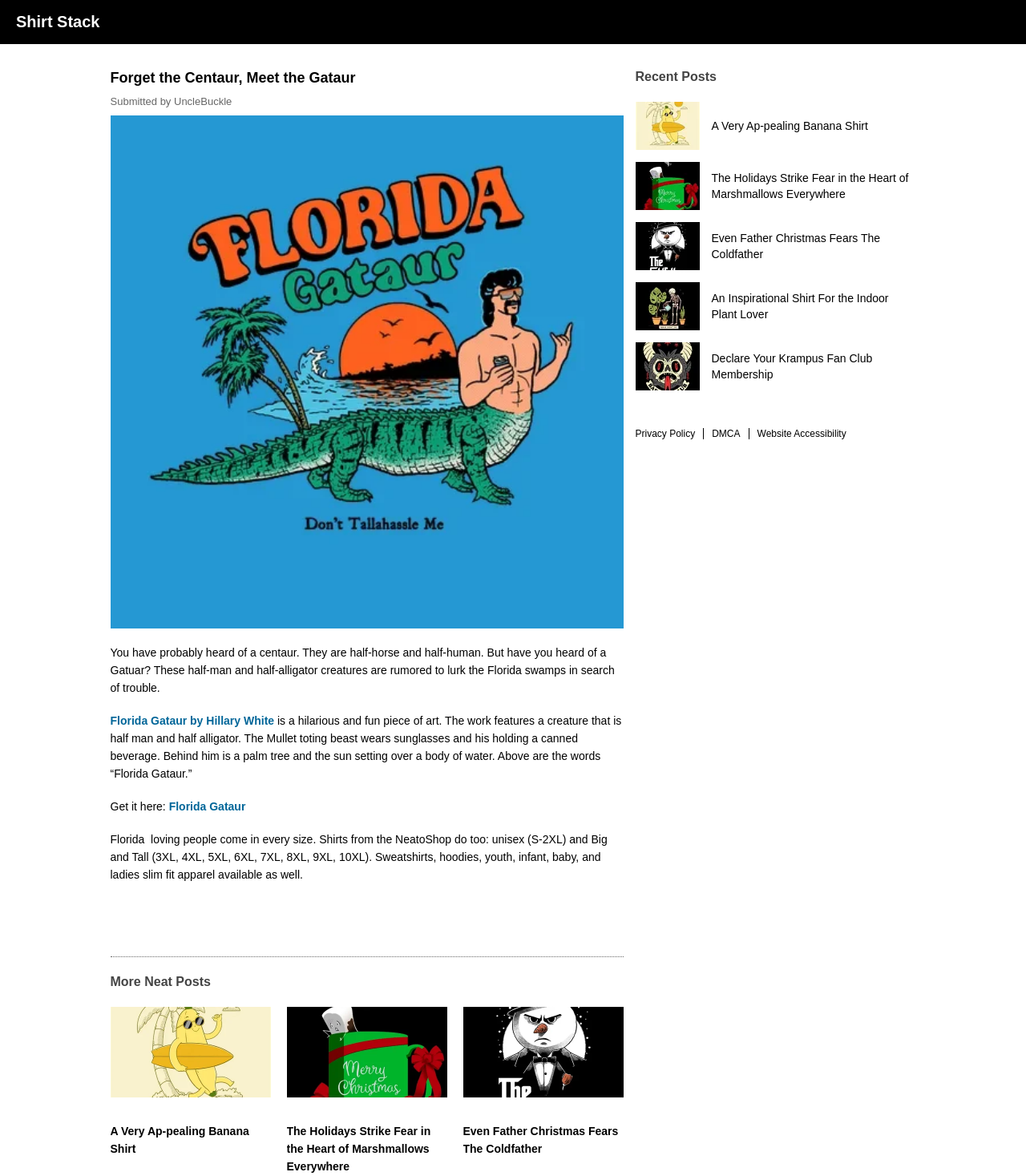Determine the bounding box coordinates of the clickable region to execute the instruction: "Explore more 'Neat Posts'". The coordinates should be four float numbers between 0 and 1, denoted as [left, top, right, bottom].

[0.107, 0.828, 0.607, 0.843]